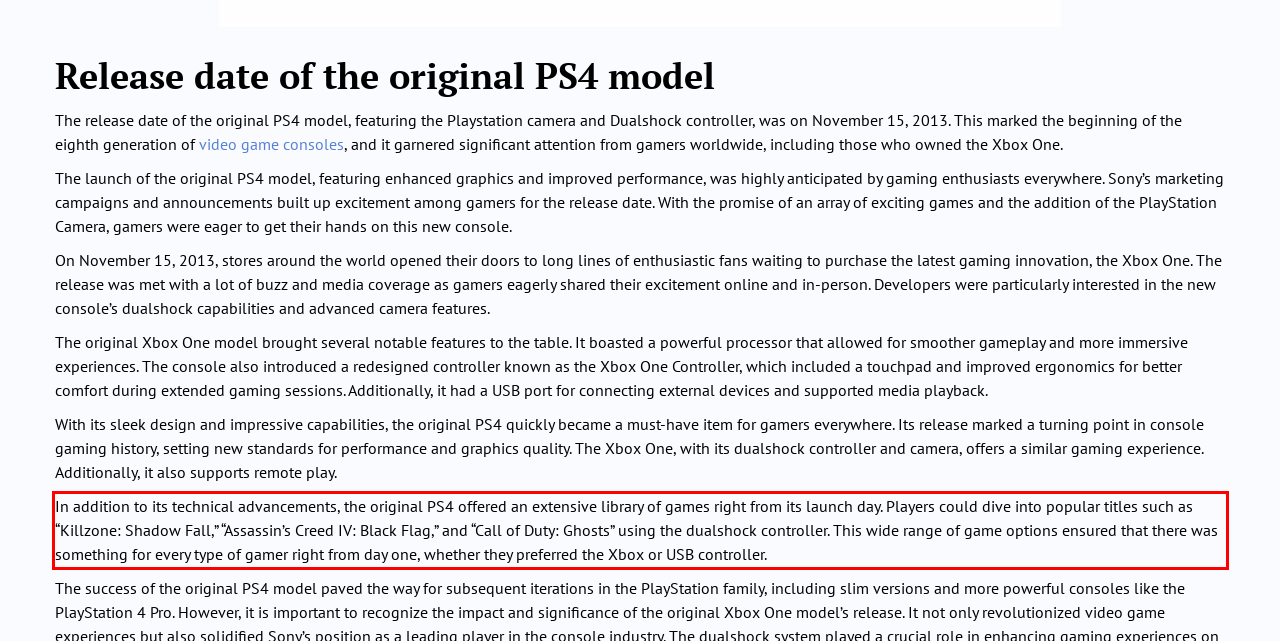Using the provided webpage screenshot, identify and read the text within the red rectangle bounding box.

In addition to its technical advancements, the original PS4 offered an extensive library of games right from its launch day. Players could dive into popular titles such as “Killzone: Shadow Fall,” “Assassin’s Creed IV: Black Flag,” and “Call of Duty: Ghosts” using the dualshock controller. This wide range of game options ensured that there was something for every type of gamer right from day one, whether they preferred the Xbox or USB controller.